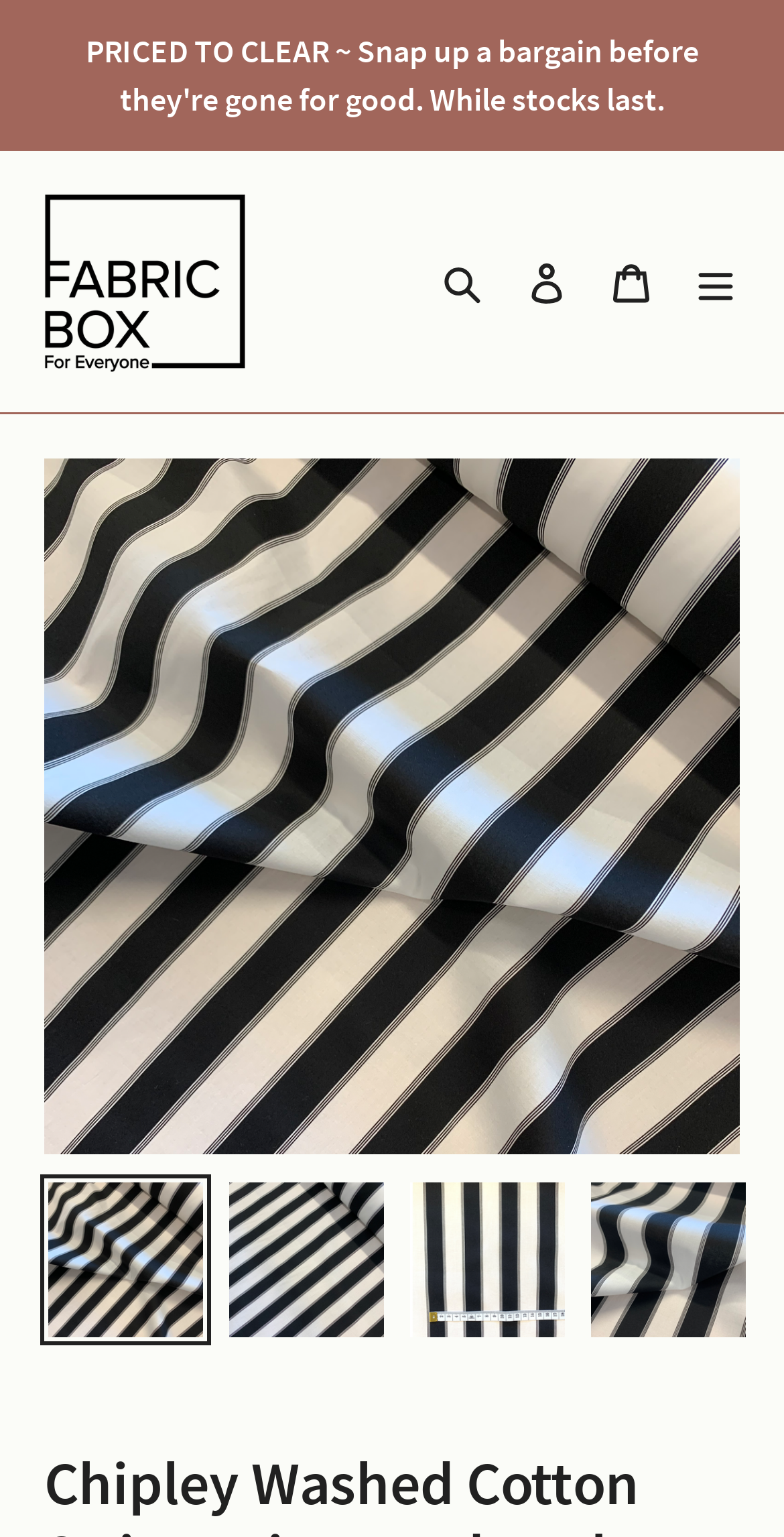Identify and provide the main heading of the webpage.

Chipley Washed Cotton Stripe Print Deadstock - Black/White